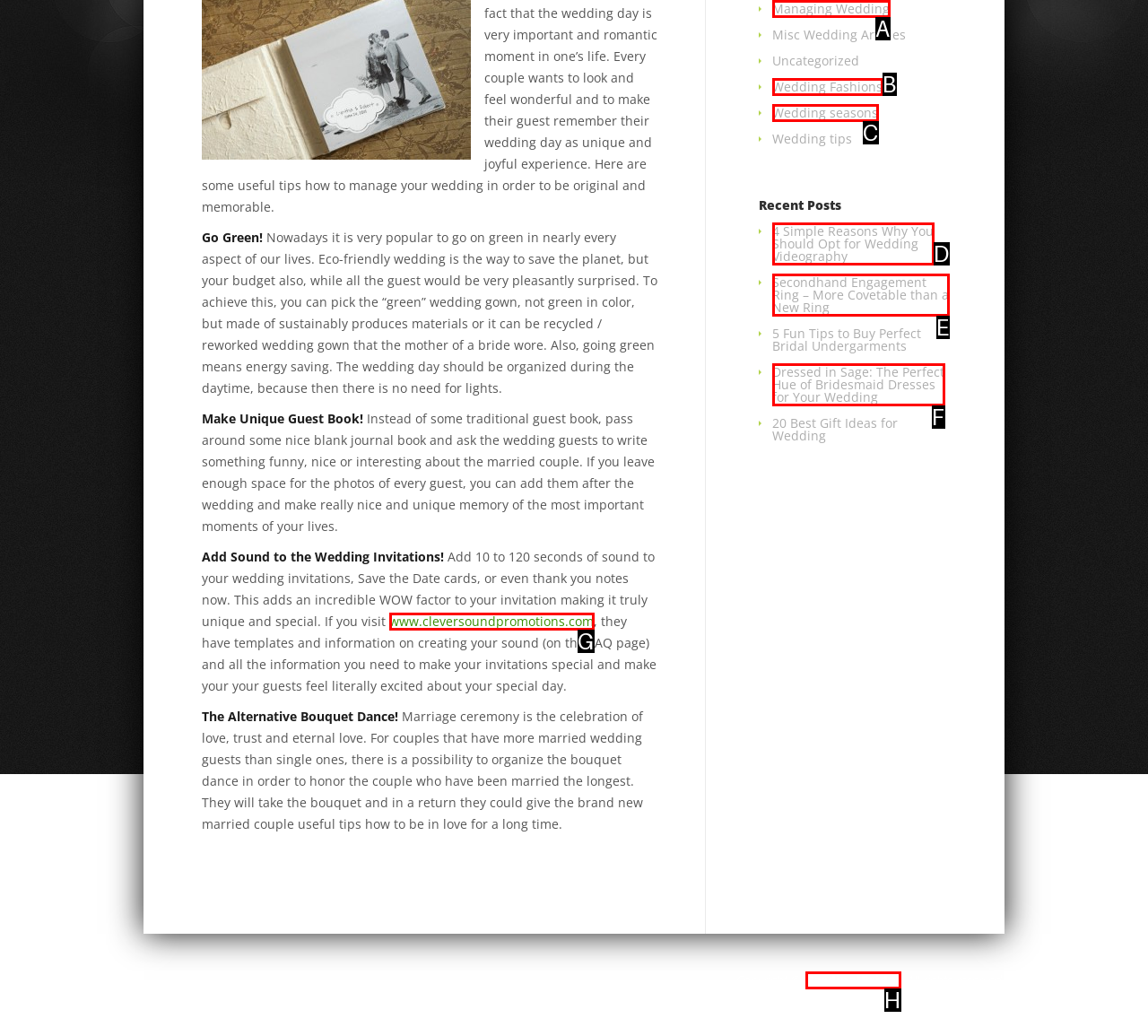Identify the HTML element that corresponds to the description: Wedding seasons Provide the letter of the correct option directly.

C